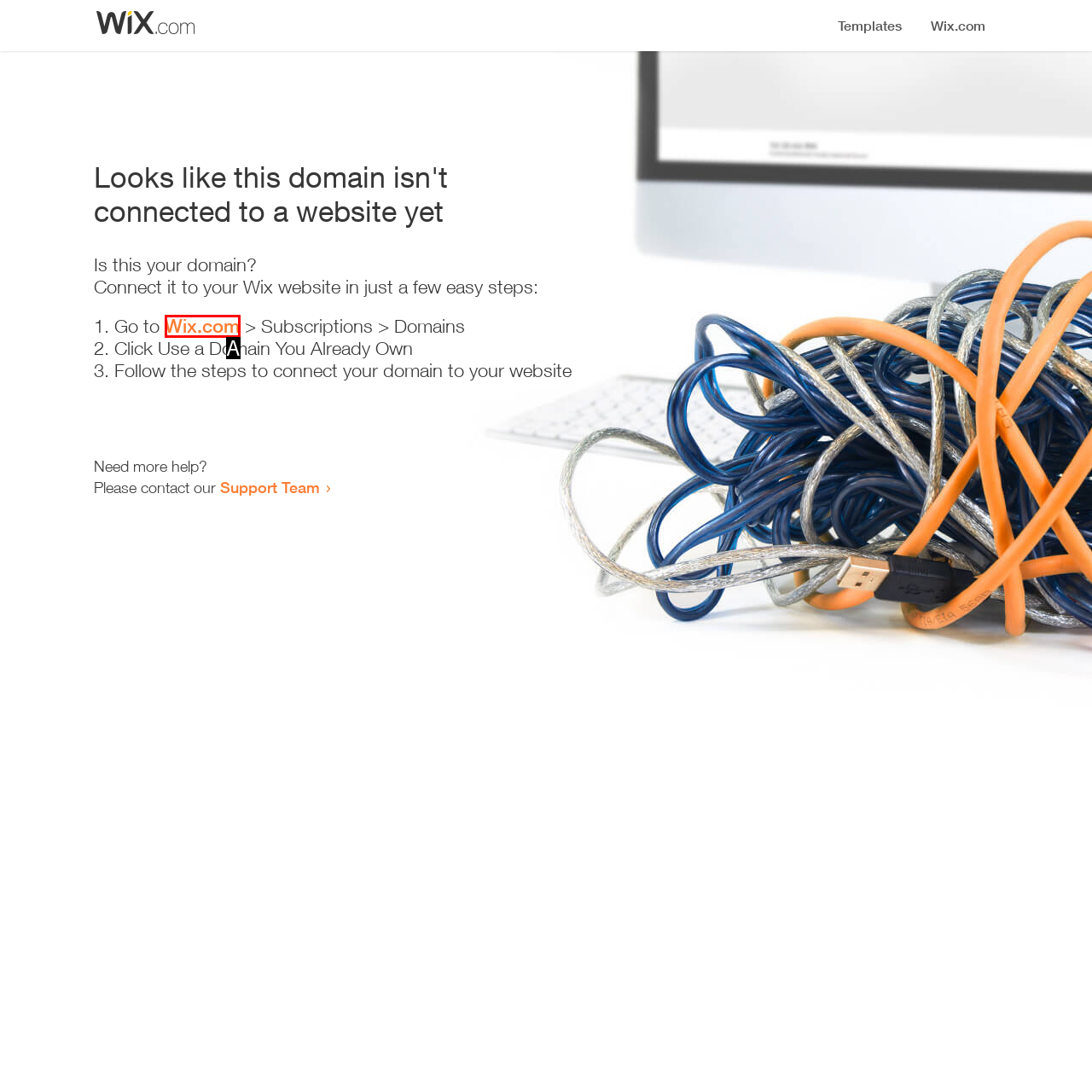Point out the option that best suits the description: title="Twitter Profile"
Indicate your answer with the letter of the selected choice.

None